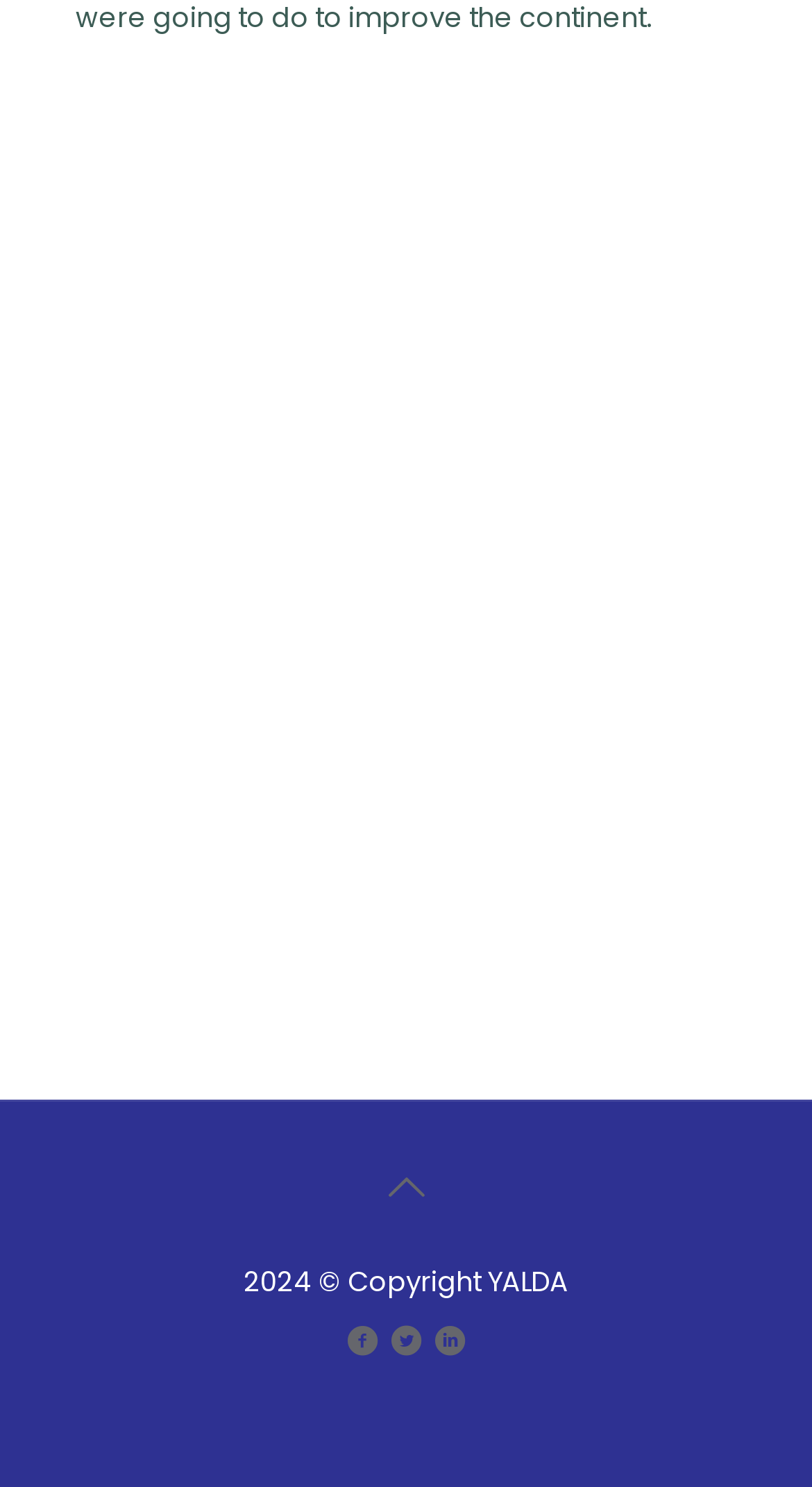What is the organization's name?
Using the information presented in the image, please offer a detailed response to the question.

I found the organization's name by looking at the copyright text at the bottom of the webpage, which mentions 'Copyright YALDA'.